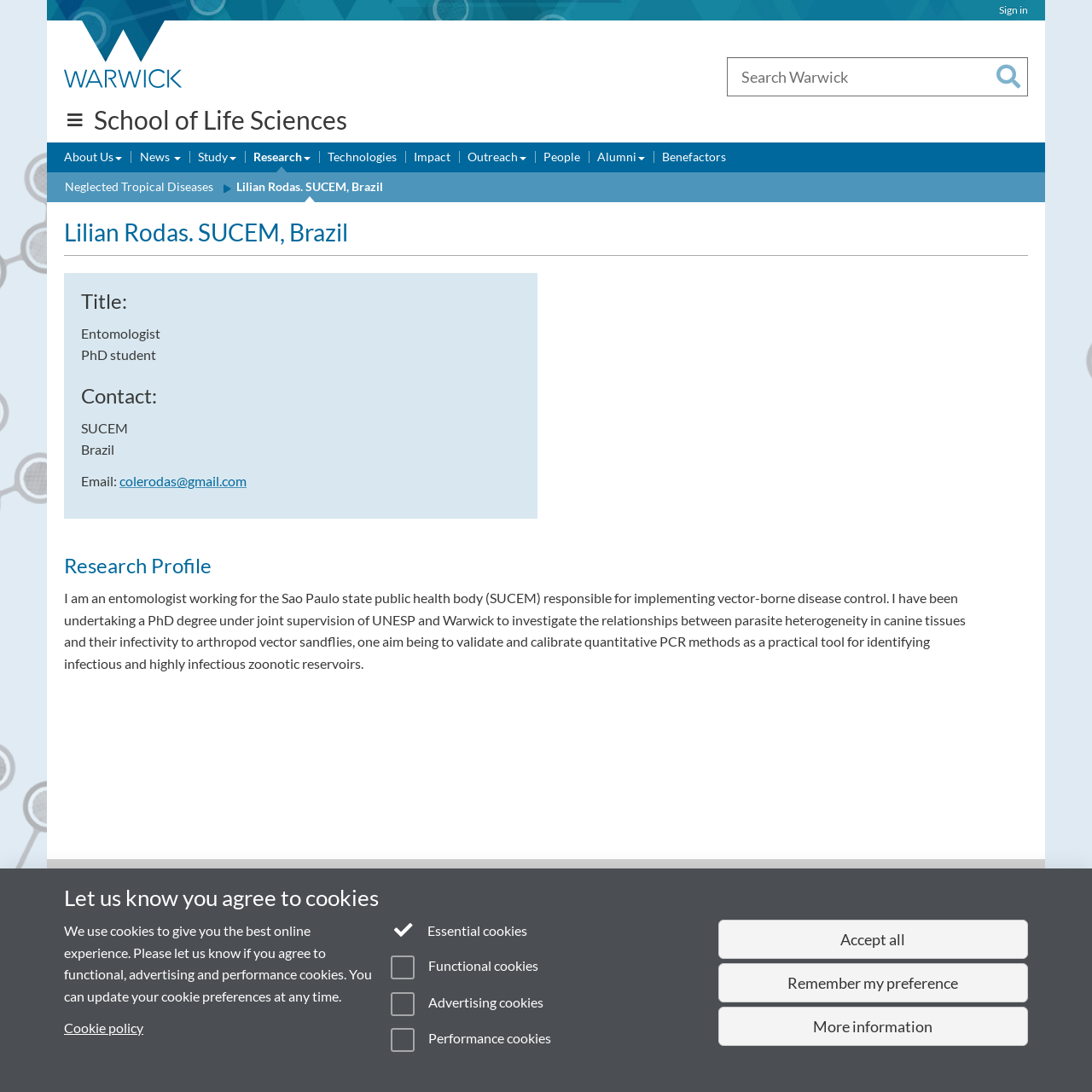What is the name of the university associated with this webpage?
Please provide a single word or phrase answer based on the image.

University of Warwick